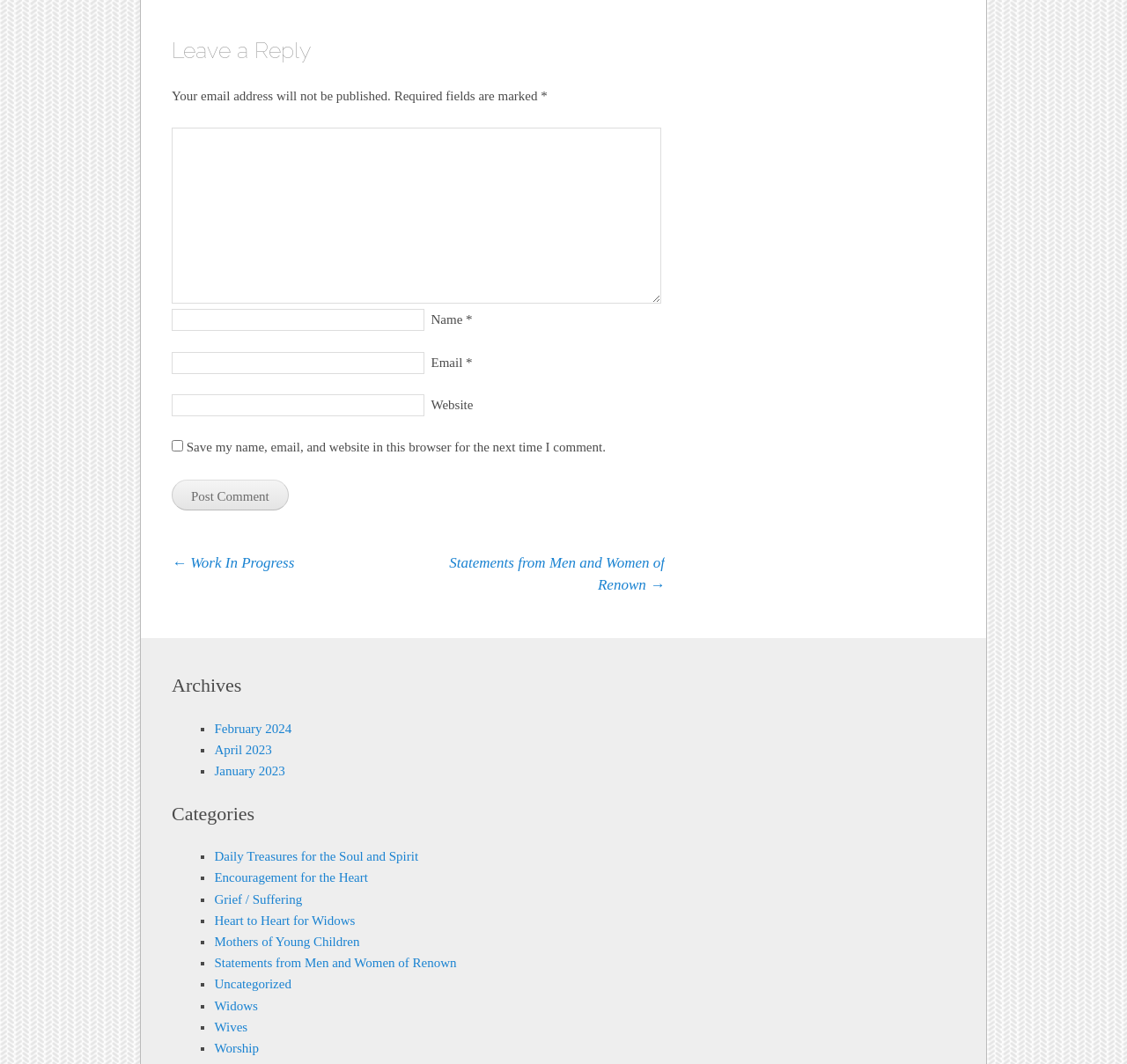How many links are there under the 'Archives' heading?
Relying on the image, give a concise answer in one word or a brief phrase.

3